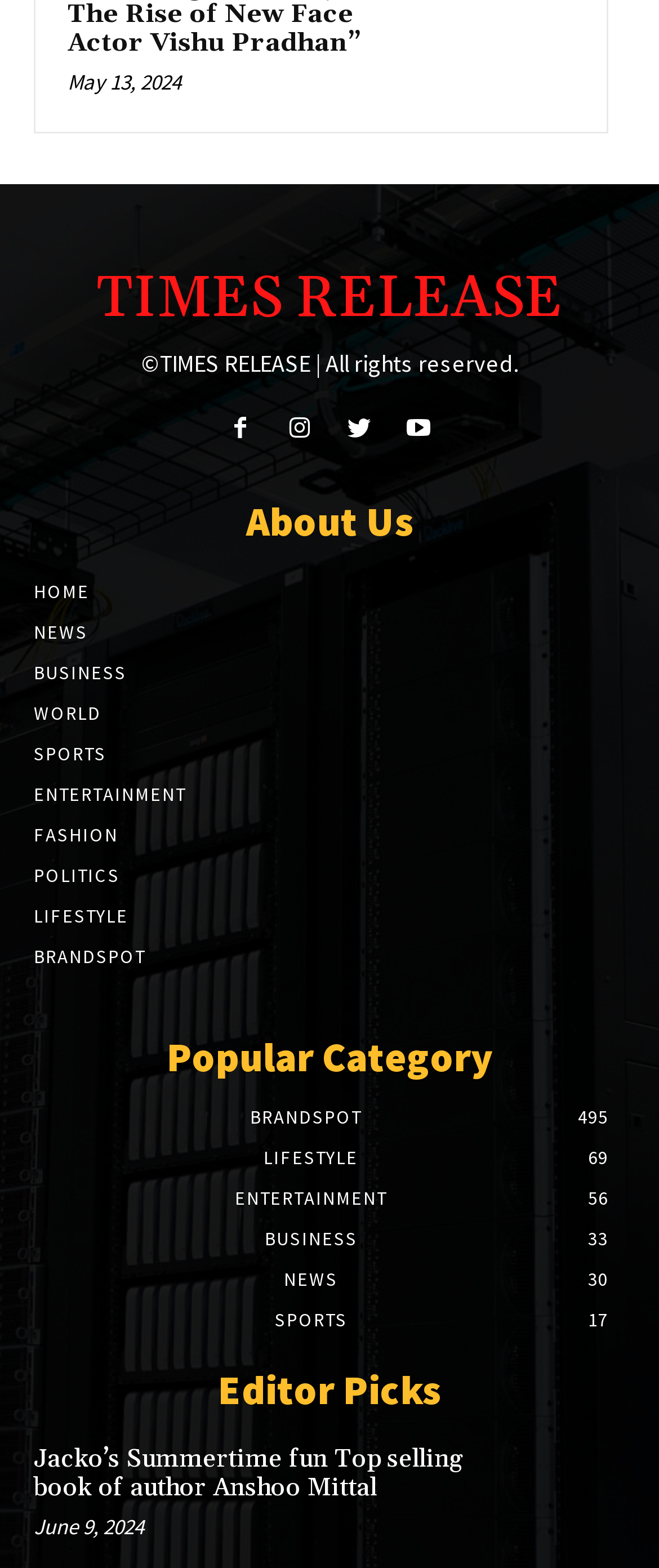How many main categories are available?
Carefully analyze the image and provide a detailed answer to the question.

The main categories are listed at the top of the webpage, and there are 8 links: HOME, NEWS, BUSINESS, WORLD, SPORTS, ENTERTAINMENT, FASHION, and POLITICS.